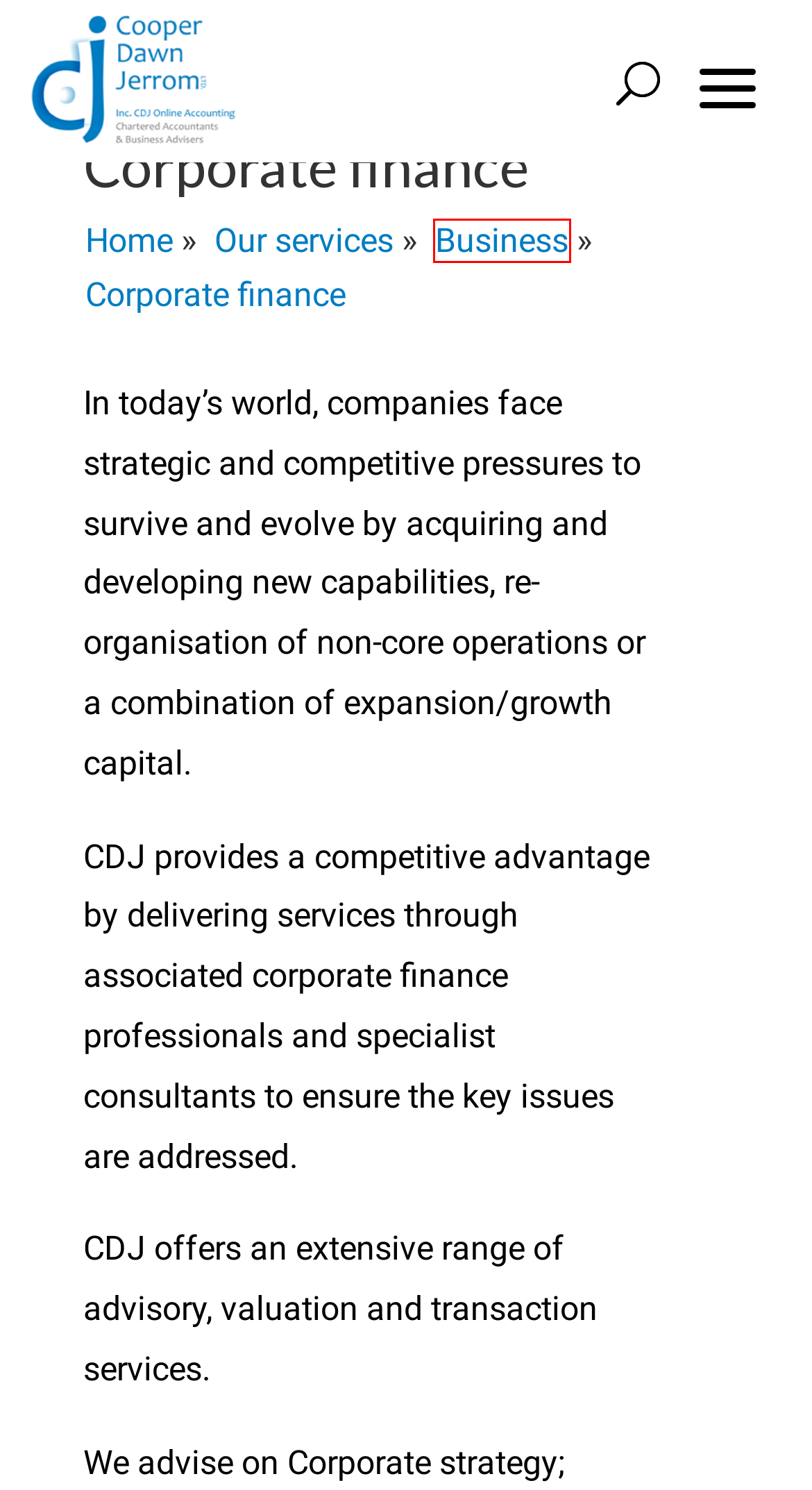You have a screenshot of a webpage with a red bounding box highlighting a UI element. Your task is to select the best webpage description that corresponds to the new webpage after clicking the element. Here are the descriptions:
A. Payroll and bookkeeping | Cooper Dawn Jerrom | Middlesex
B. Audit | Cooper Dawn Jerrom | Middlesex
C. Accountancy | Cooper Dawn Jerrom | Middlesex
D. Taxation vat | Cooper Dawn Jerrom | Middlesex
E. Our services | Cooper Dawn Jerrom | Middlesex
F. Home page | Cooper Dawn Jerrom | Middlesex
G. Systems analysis | Cooper Dawn Jerrom | Middlesex
H. Business | Cooper Dawn Jerrom | Middlesex

H